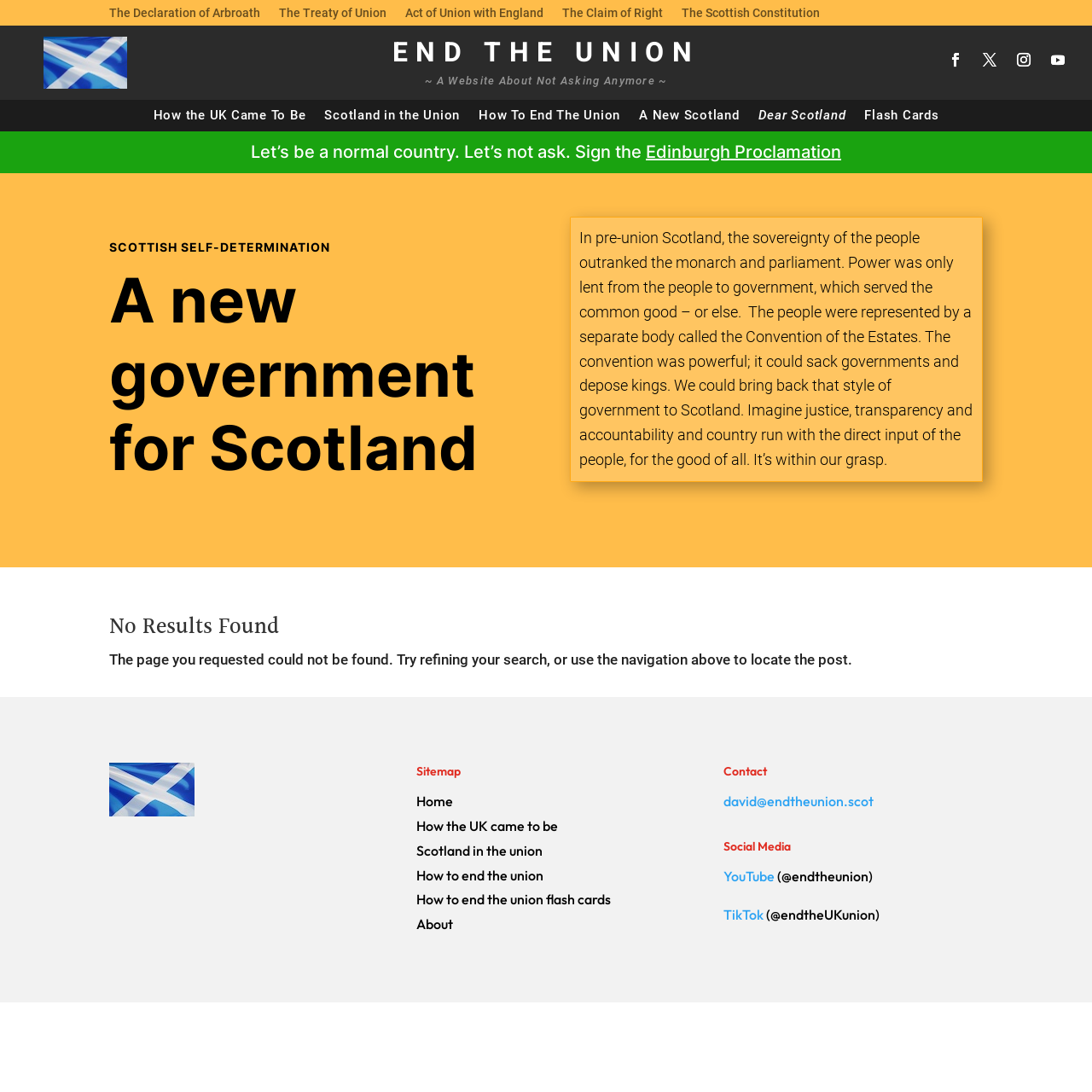Please determine the bounding box coordinates of the element to click in order to execute the following instruction: "Contact David through email". The coordinates should be four float numbers between 0 and 1, specified as [left, top, right, bottom].

[0.663, 0.726, 0.8, 0.742]